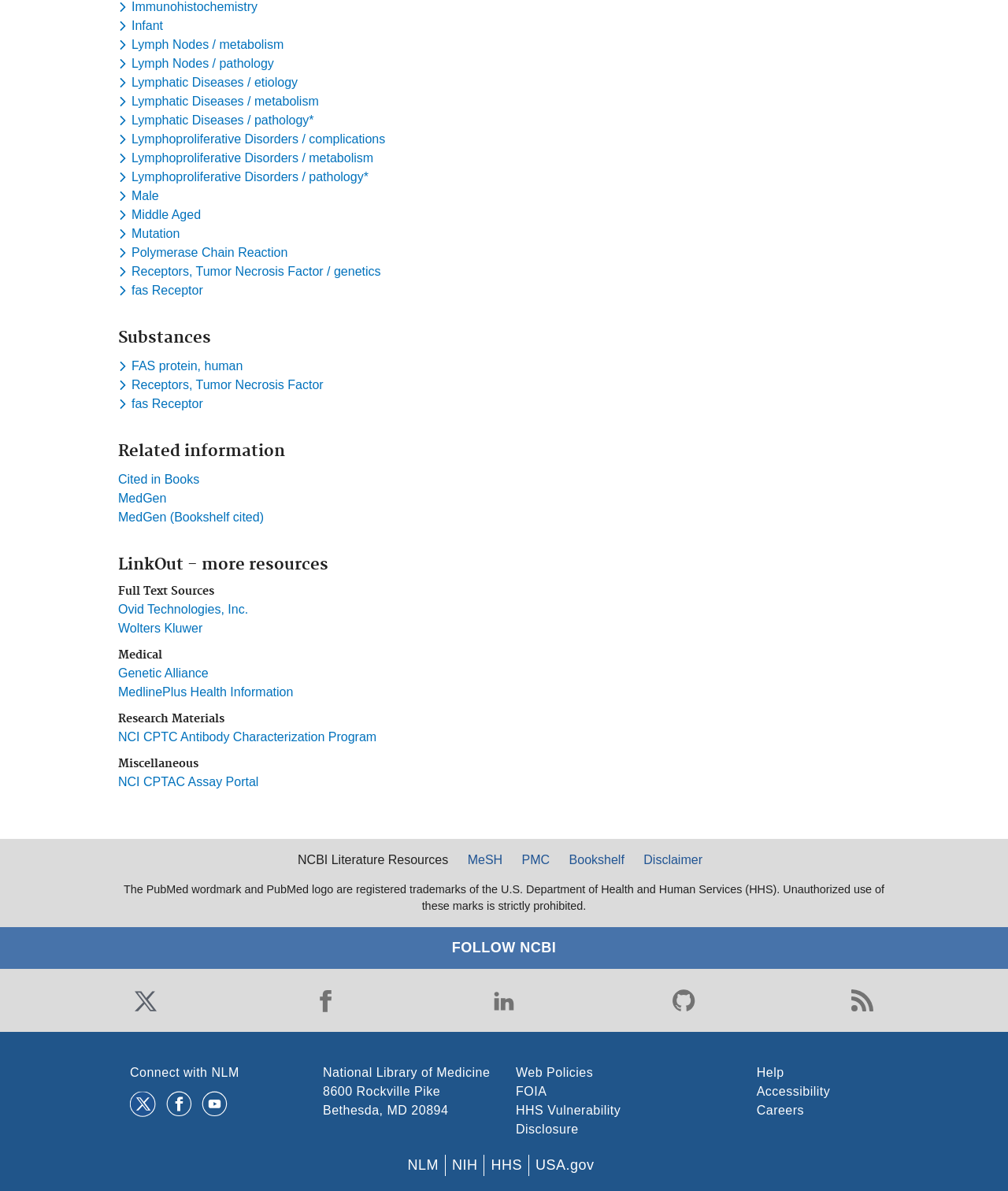Based on the description "Infant", find the bounding box of the specified UI element.

[0.117, 0.016, 0.166, 0.028]